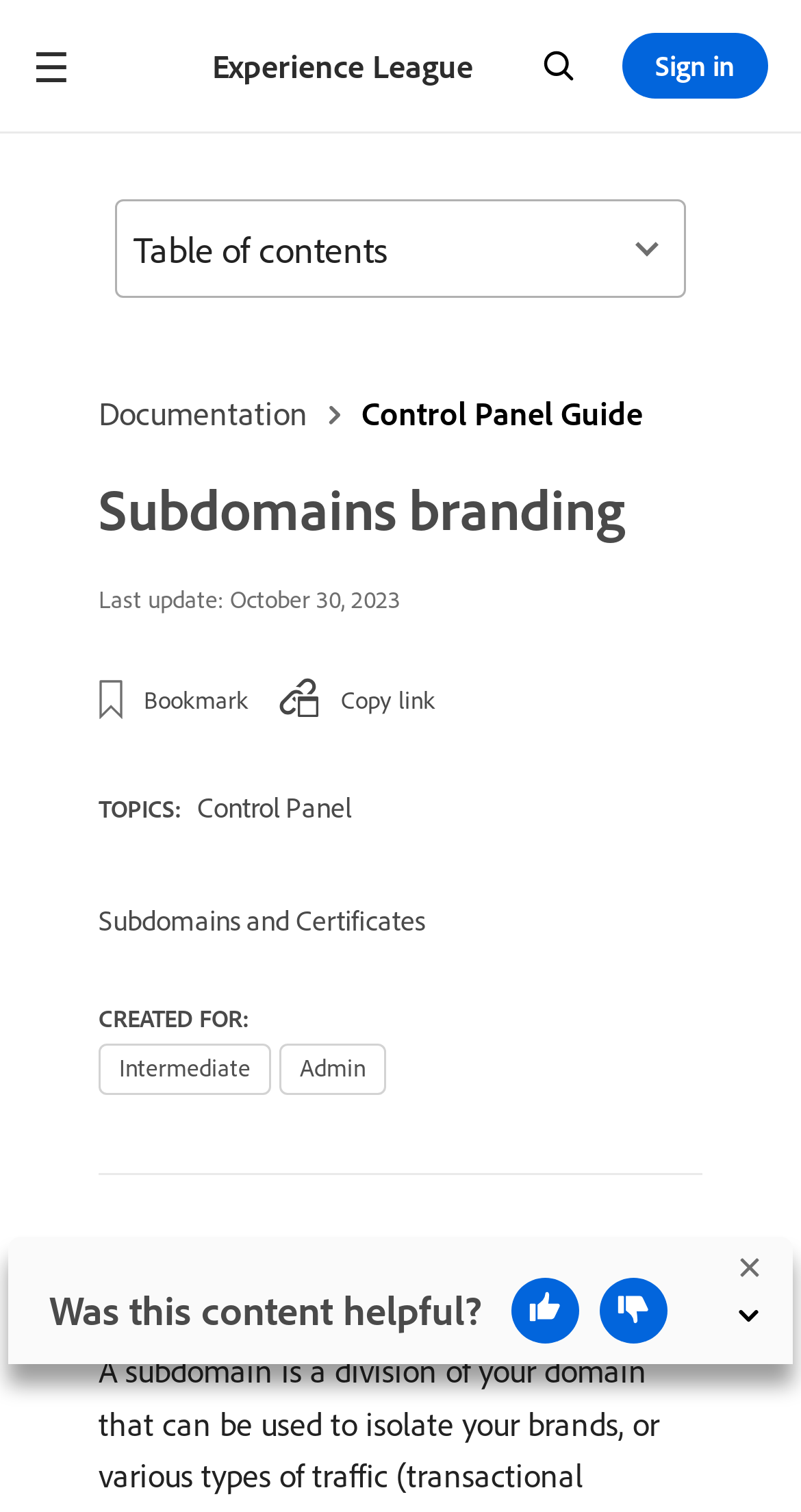What is the topic of the webpage?
Answer with a single word or phrase by referring to the visual content.

Subdomains branding